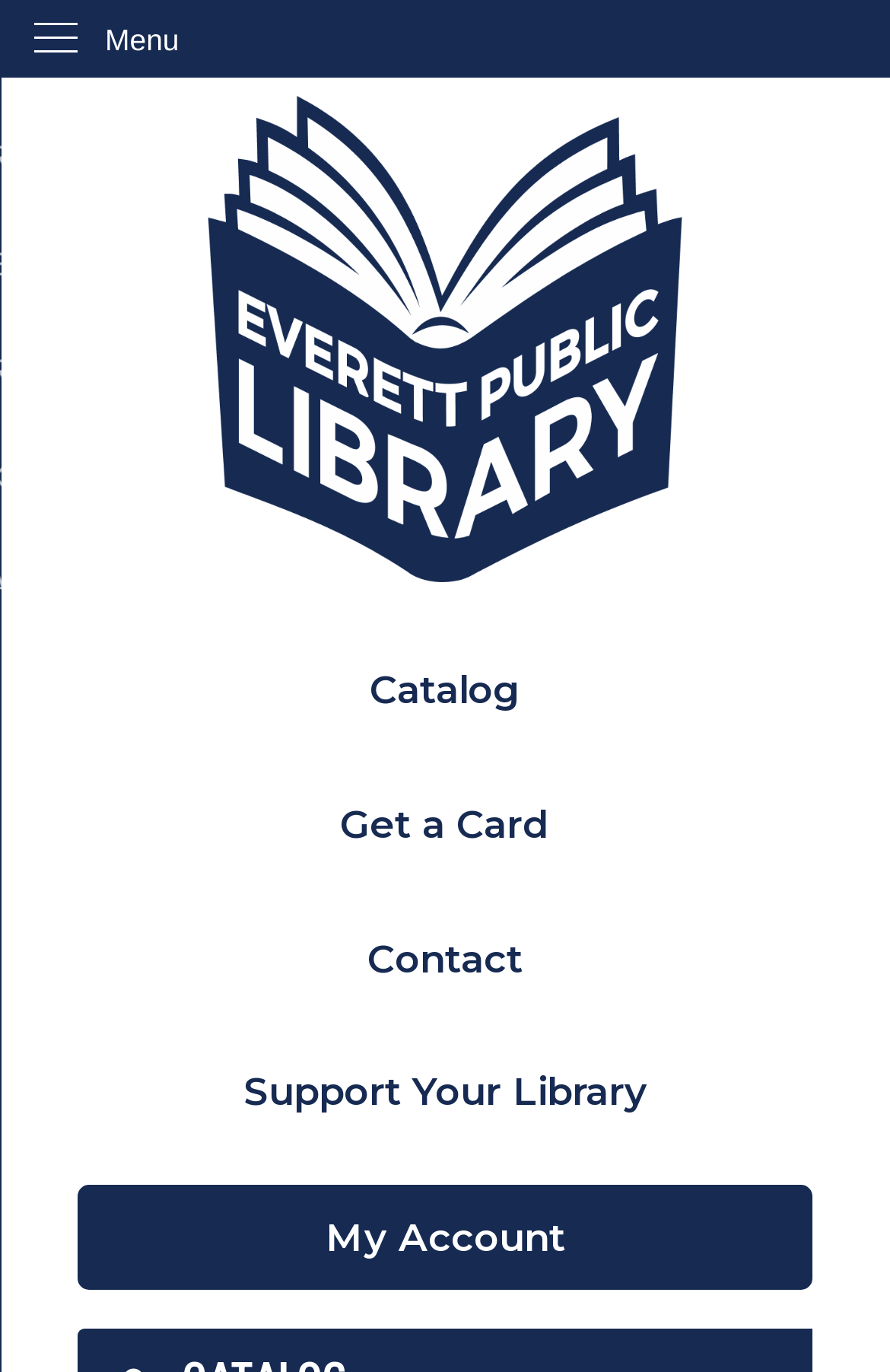Determine the bounding box for the UI element as described: "Get a Card". The coordinates should be represented as four float numbers between 0 and 1, formatted as [left, top, right, bottom].

[0.382, 0.584, 0.618, 0.617]